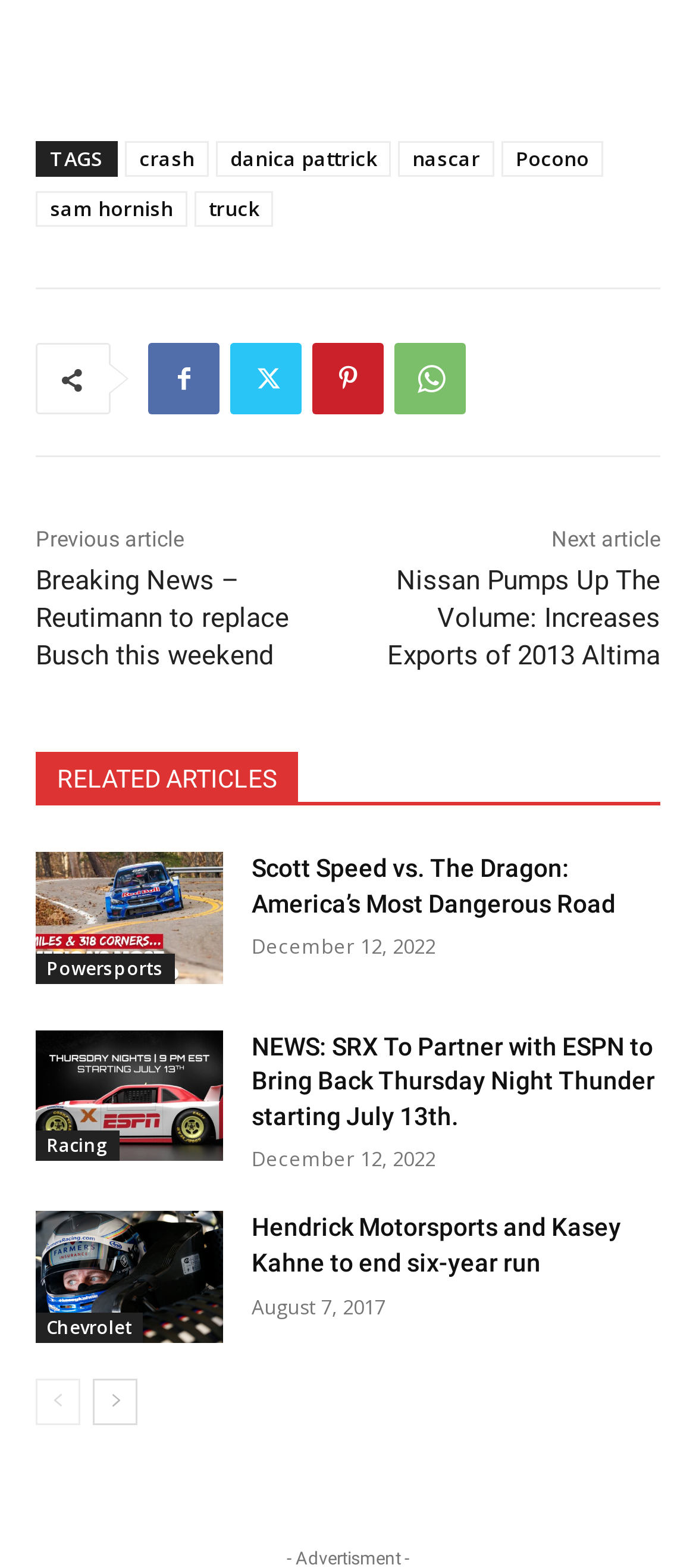How many article links are on this page?
Could you answer the question in a detailed manner, providing as much information as possible?

I counted the number of link elements with article titles, excluding the 'prev-page' and 'next-page' links, and found 10 article links.